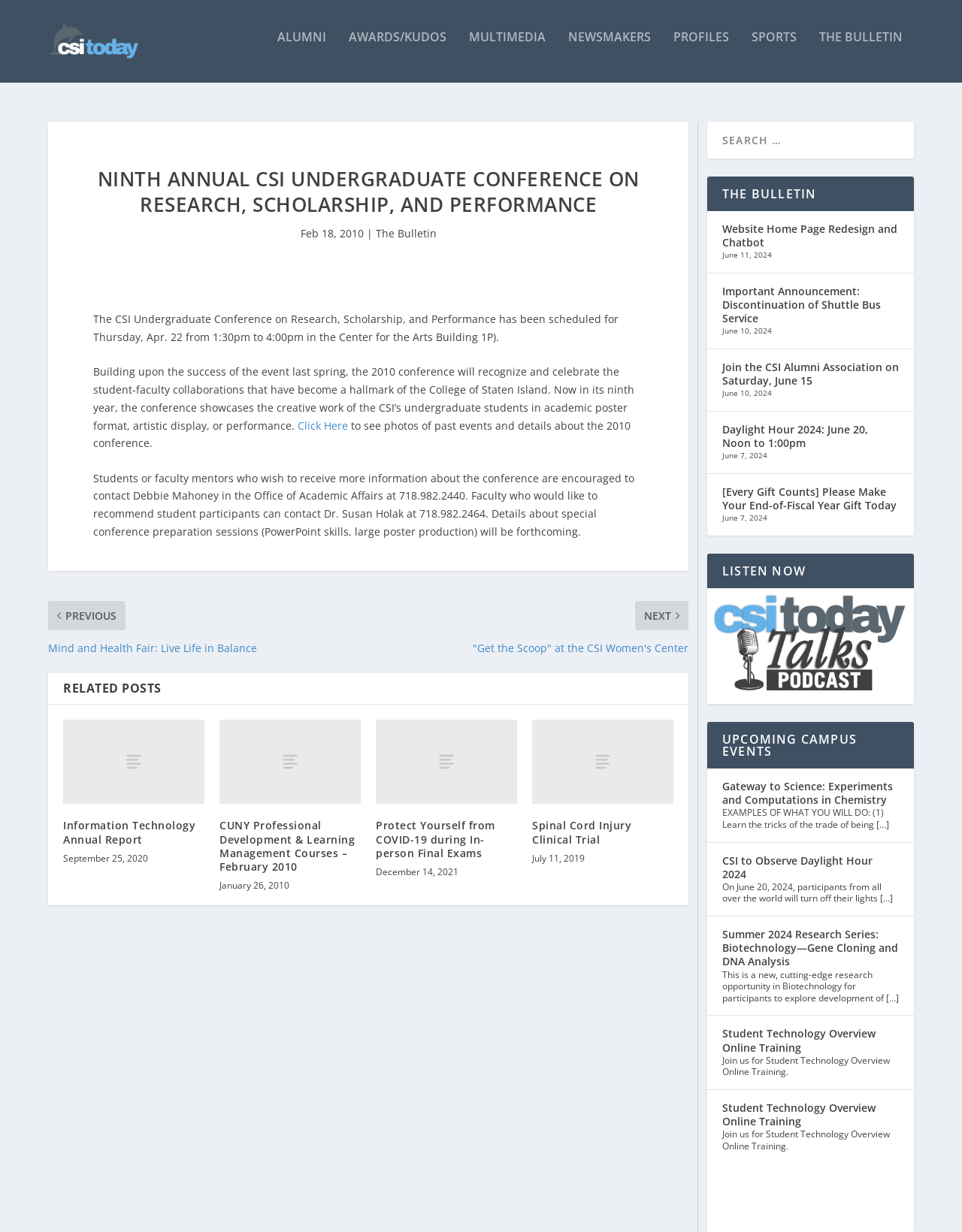Could you highlight the region that needs to be clicked to execute the instruction: "Click on the 'Gateway to Science: Experiments and Computations in Chemistry' link"?

[0.751, 0.625, 0.928, 0.648]